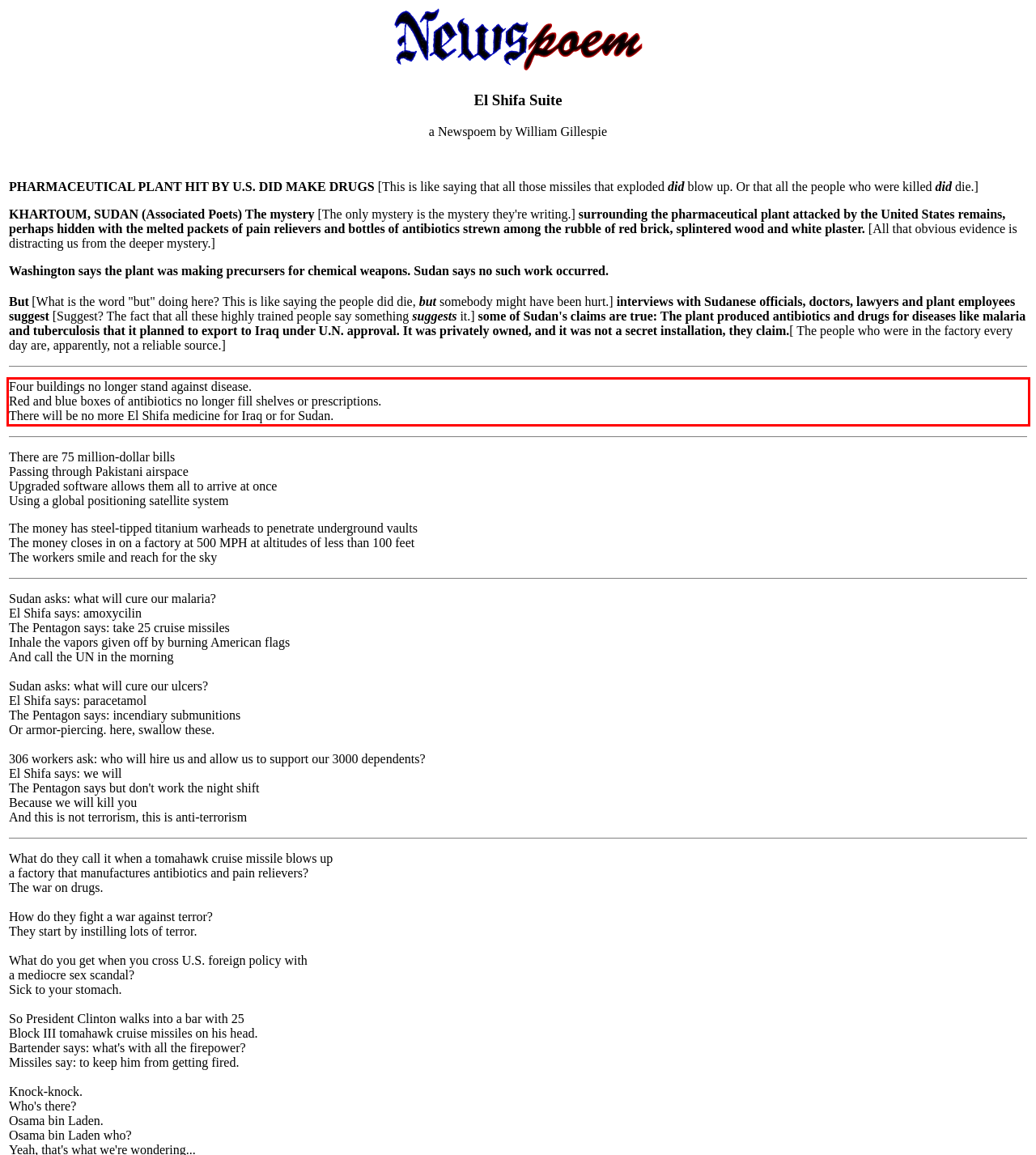Please examine the screenshot of the webpage and read the text present within the red rectangle bounding box.

Four buildings no longer stand against disease. Red and blue boxes of antibiotics no longer fill shelves or prescriptions. There will be no more El Shifa medicine for Iraq or for Sudan.